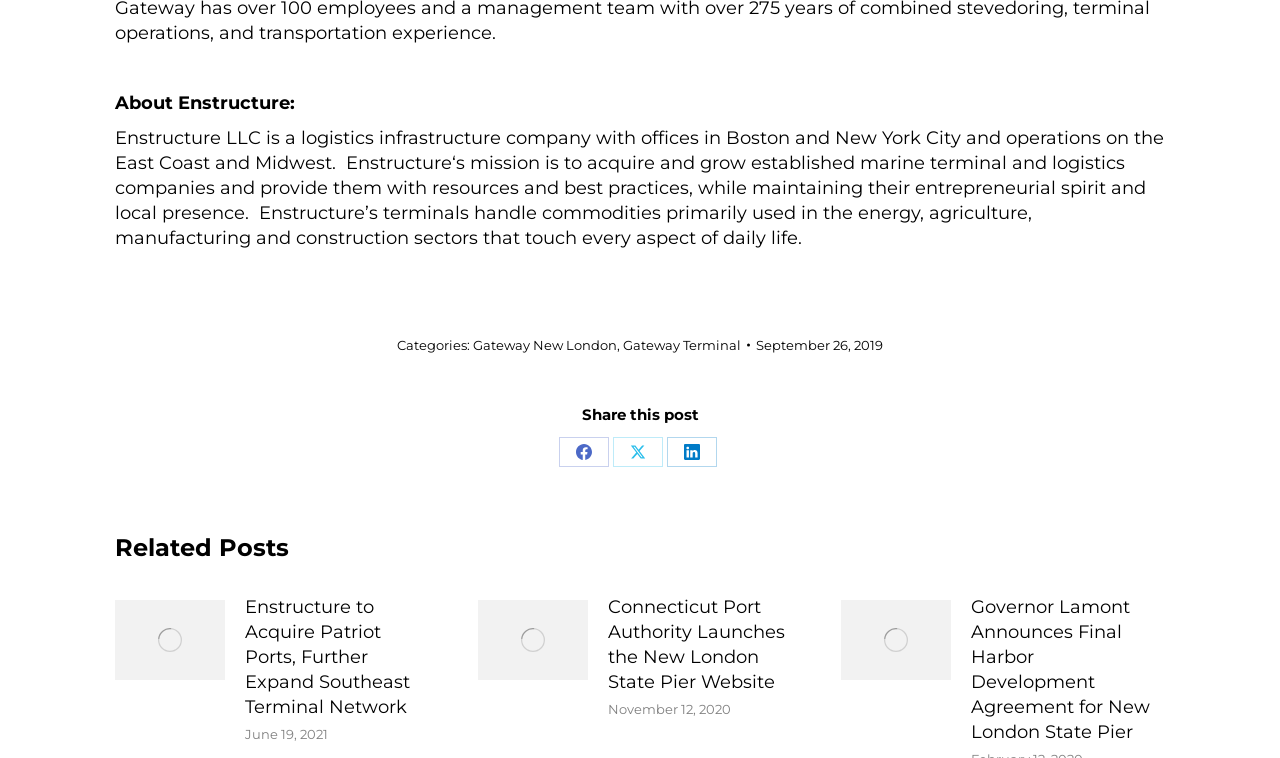Please determine the bounding box coordinates of the area that needs to be clicked to complete this task: 'View related post about Enstructure to Acquire Patriot Ports'. The coordinates must be four float numbers between 0 and 1, formatted as [left, top, right, bottom].

[0.191, 0.785, 0.334, 0.949]